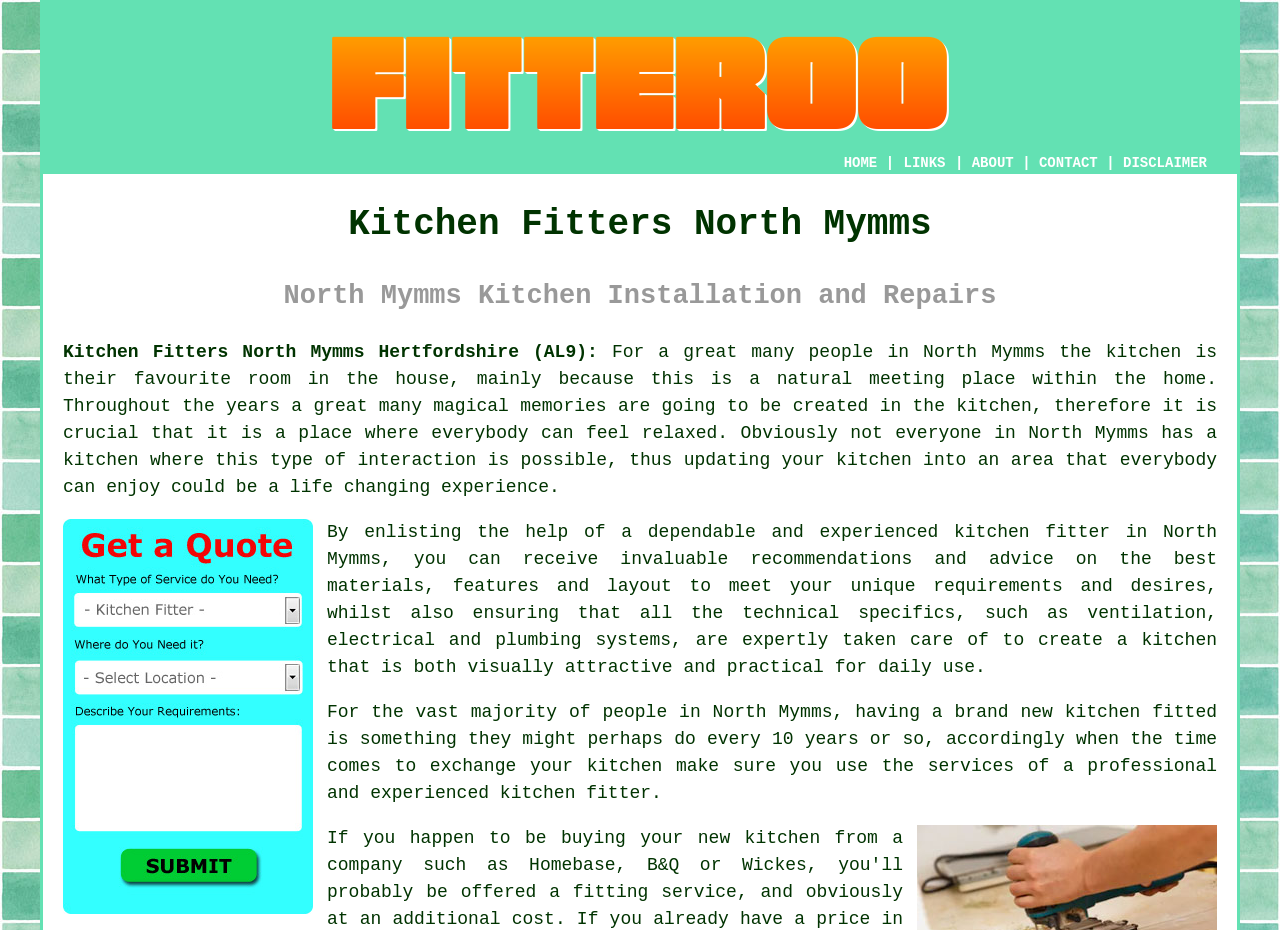Identify the bounding box of the UI element that matches this description: "LINKS".

[0.705, 0.166, 0.739, 0.185]